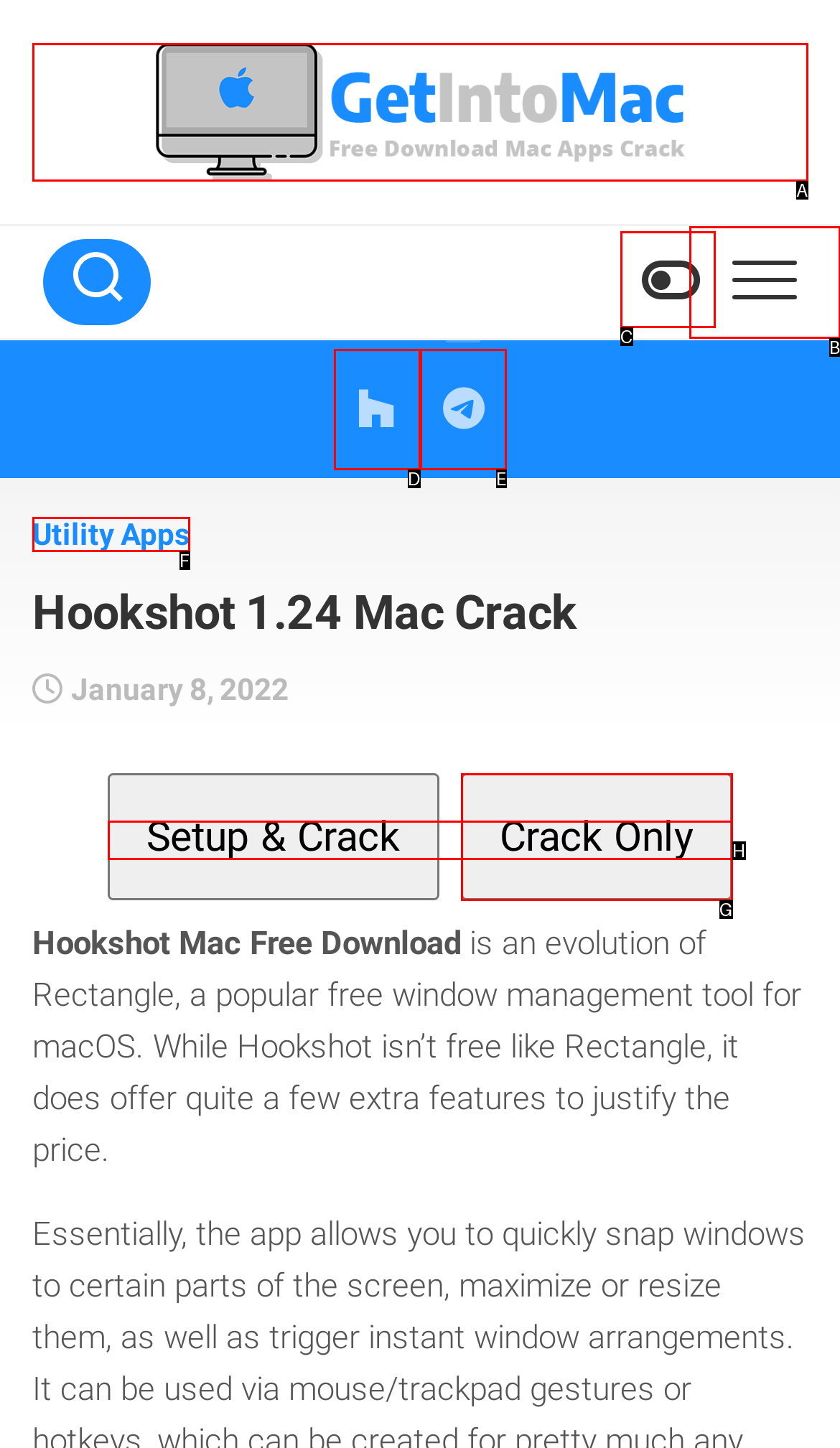Pick the option that best fits the description: alt="GetIntoMac". Reply with the letter of the matching option directly.

A